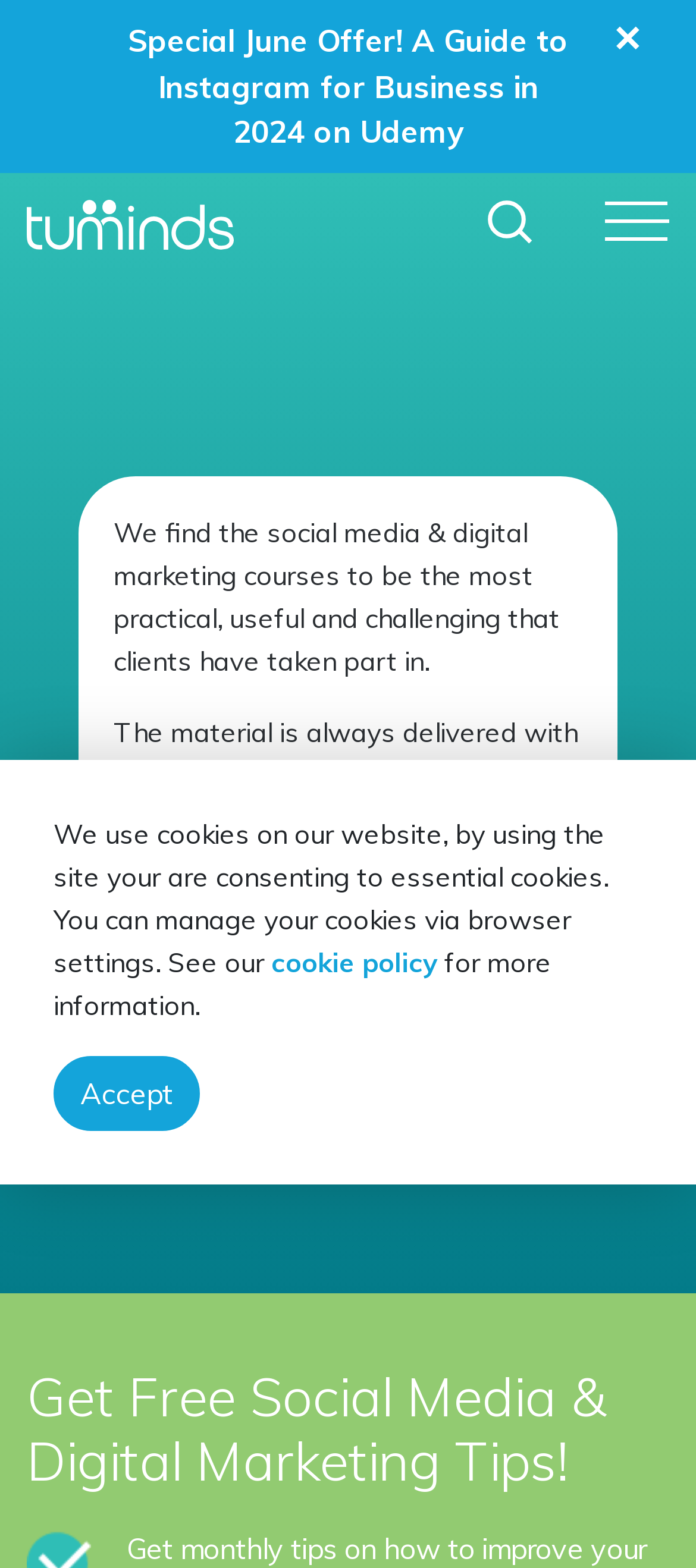Please determine the bounding box coordinates for the UI element described as: "name="s" placeholder="Search..."".

[0.096, 0.354, 0.796, 0.402]